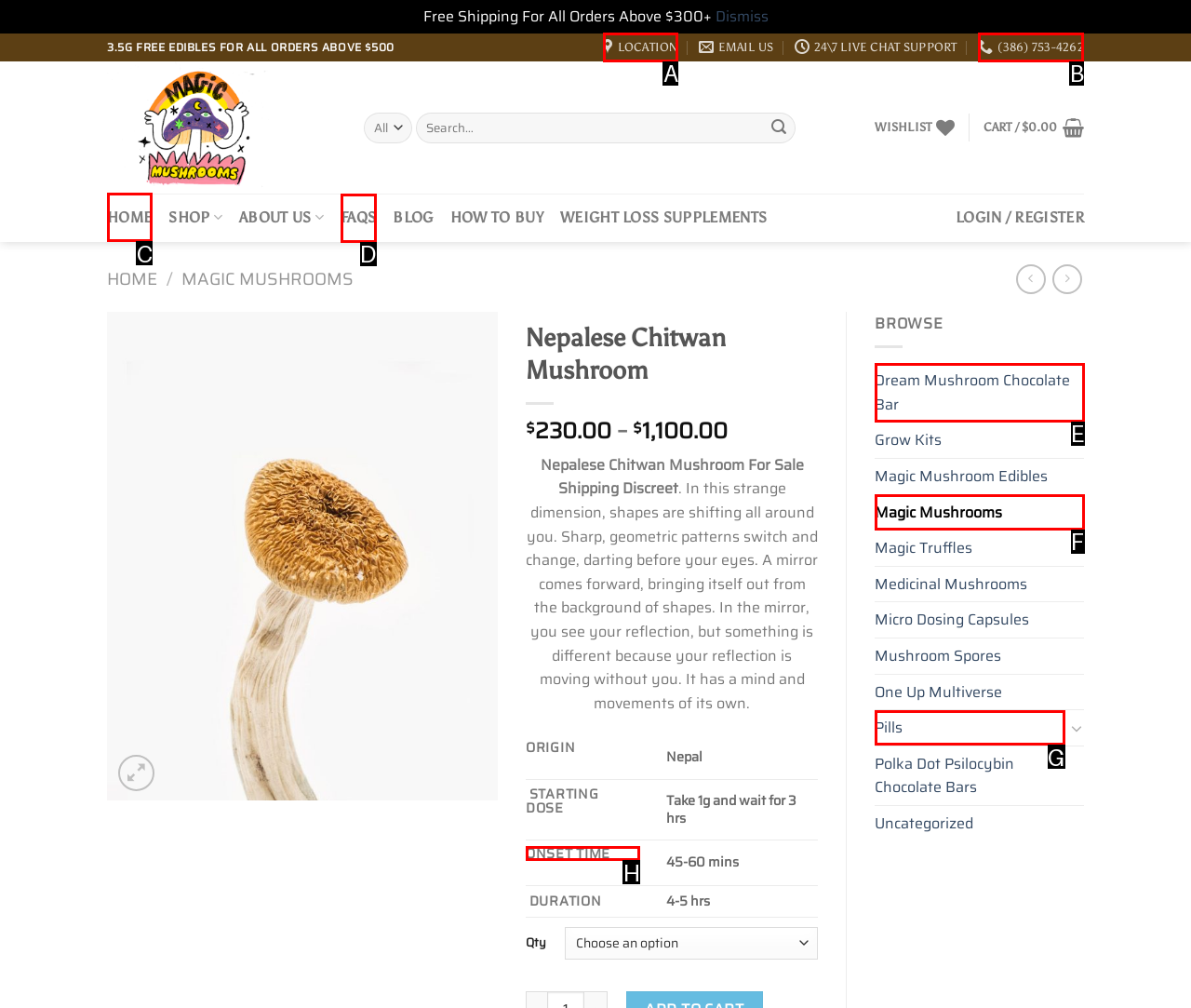Provide the letter of the HTML element that you need to click on to perform the task: Go to home page.
Answer with the letter corresponding to the correct option.

C